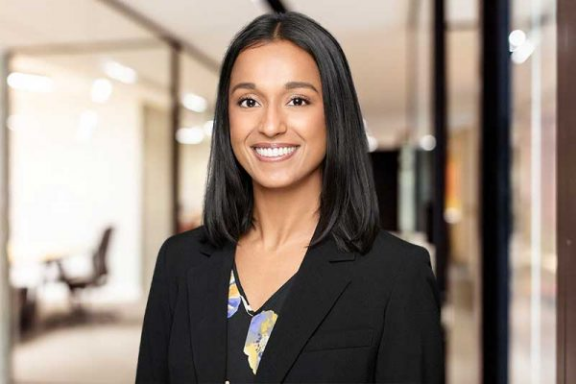What is the color of Aishwarya's blazer?
Please give a detailed and elaborate answer to the question.

The caption explicitly states that Aishwarya is dressed professionally in a black blazer over a patterned blouse, which allows us to determine the color of her blazer.